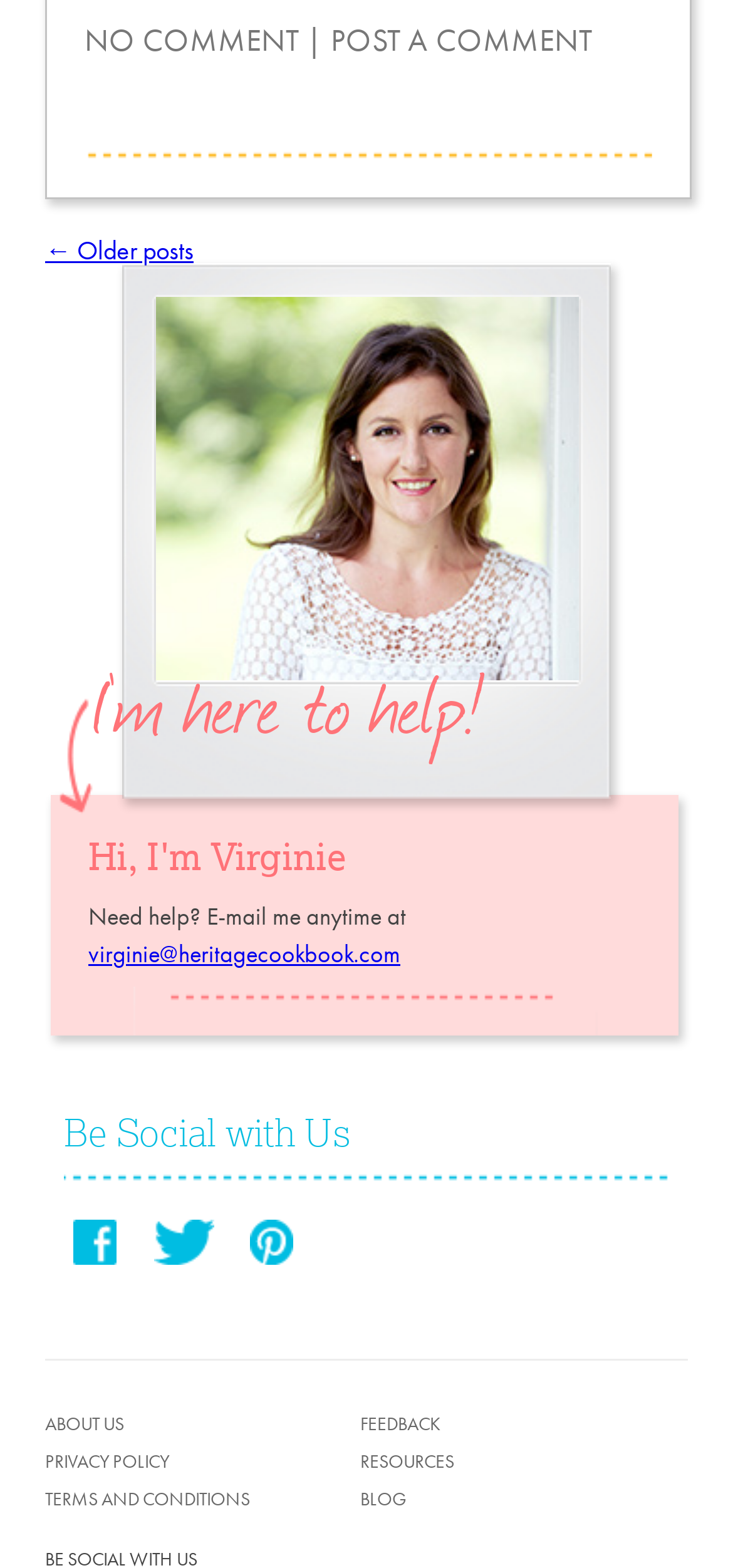Can you specify the bounding box coordinates for the region that should be clicked to fulfill this instruction: "post a comment".

[0.451, 0.013, 0.808, 0.038]